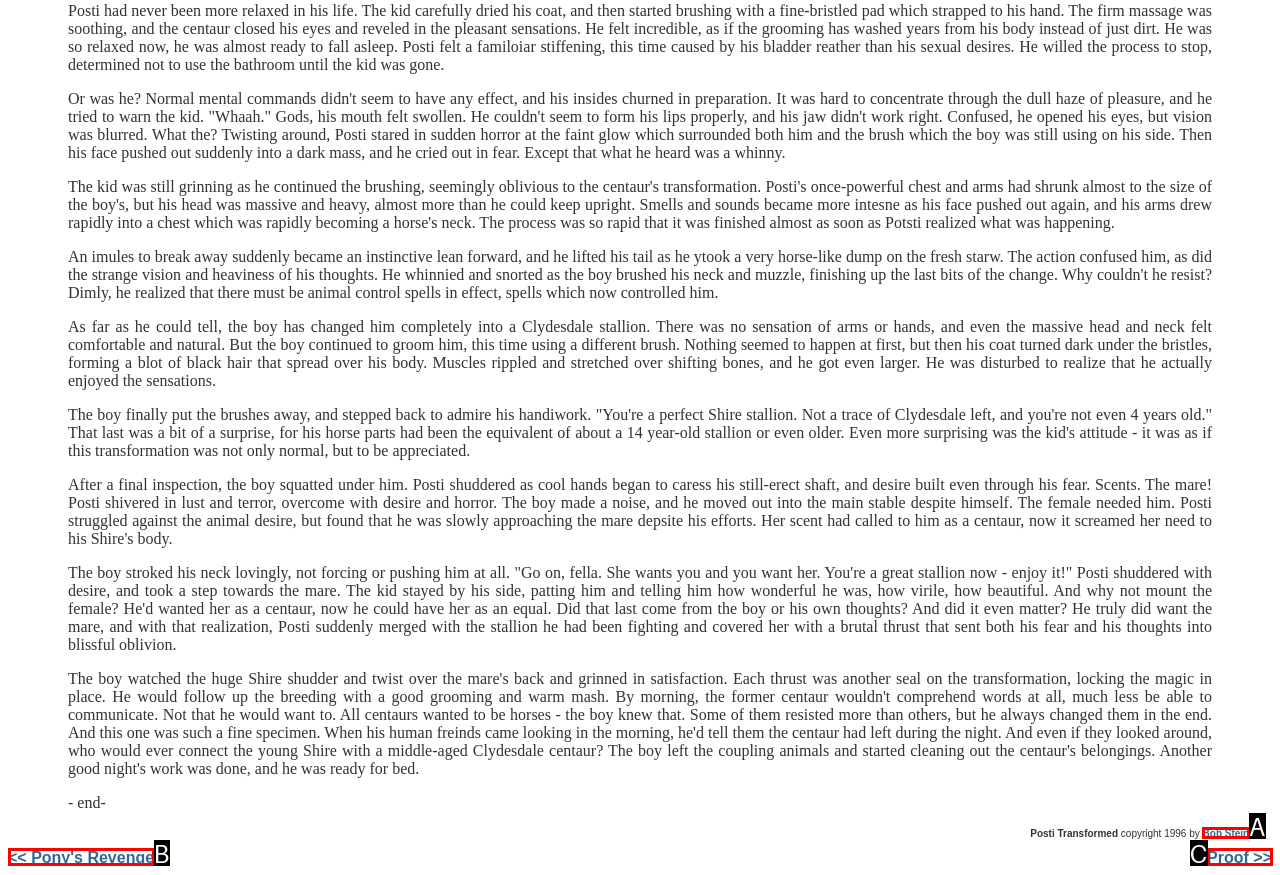From the description: << Pony's Revenge, select the HTML element that fits best. Reply with the letter of the appropriate option.

B